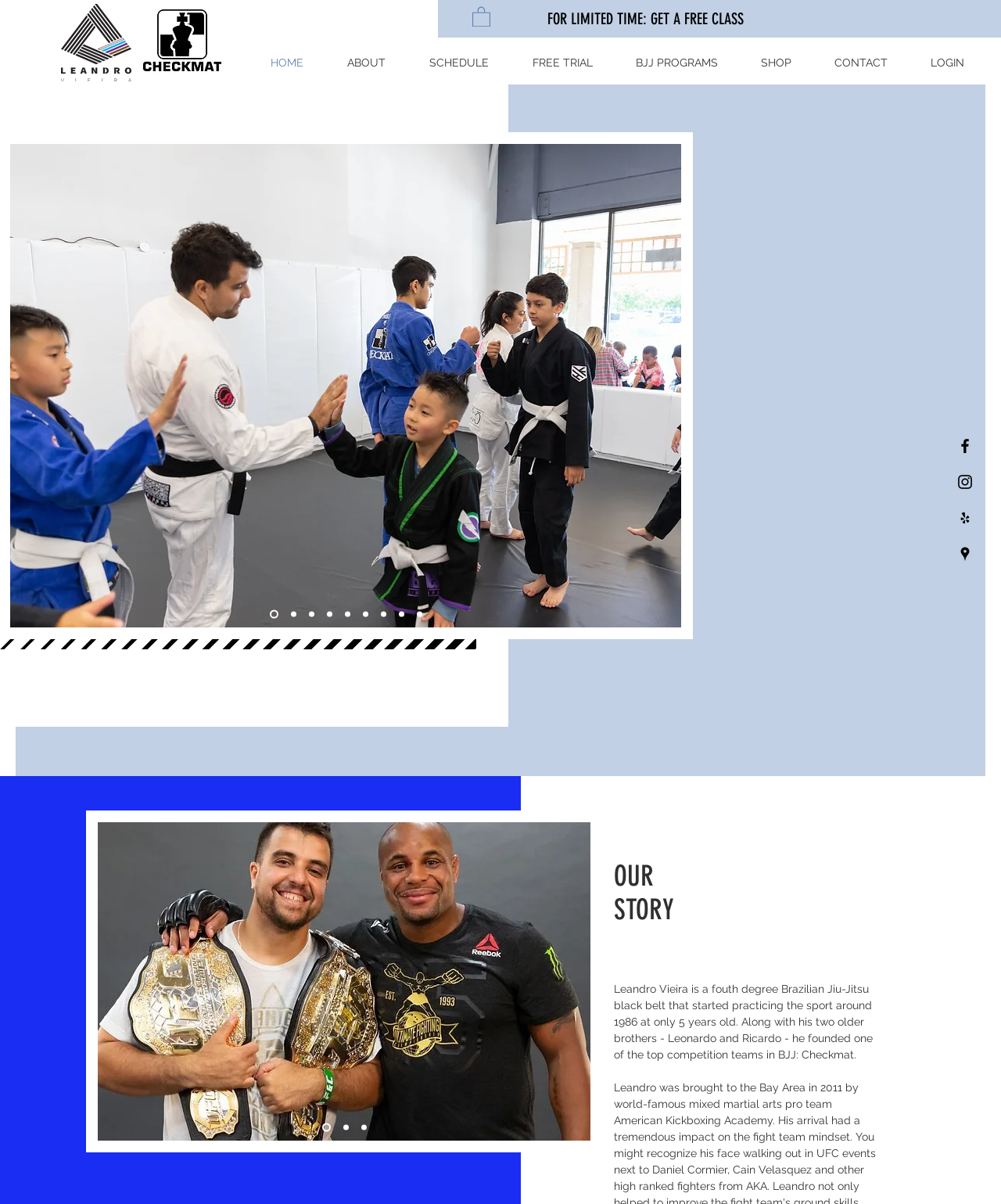Bounding box coordinates should be in the format (top-left x, top-left y, bottom-right x, bottom-right y) and all values should be floating point numbers between 0 and 1. Determine the bounding box coordinate for the UI element described as: SCHEDULE

[0.407, 0.036, 0.51, 0.068]